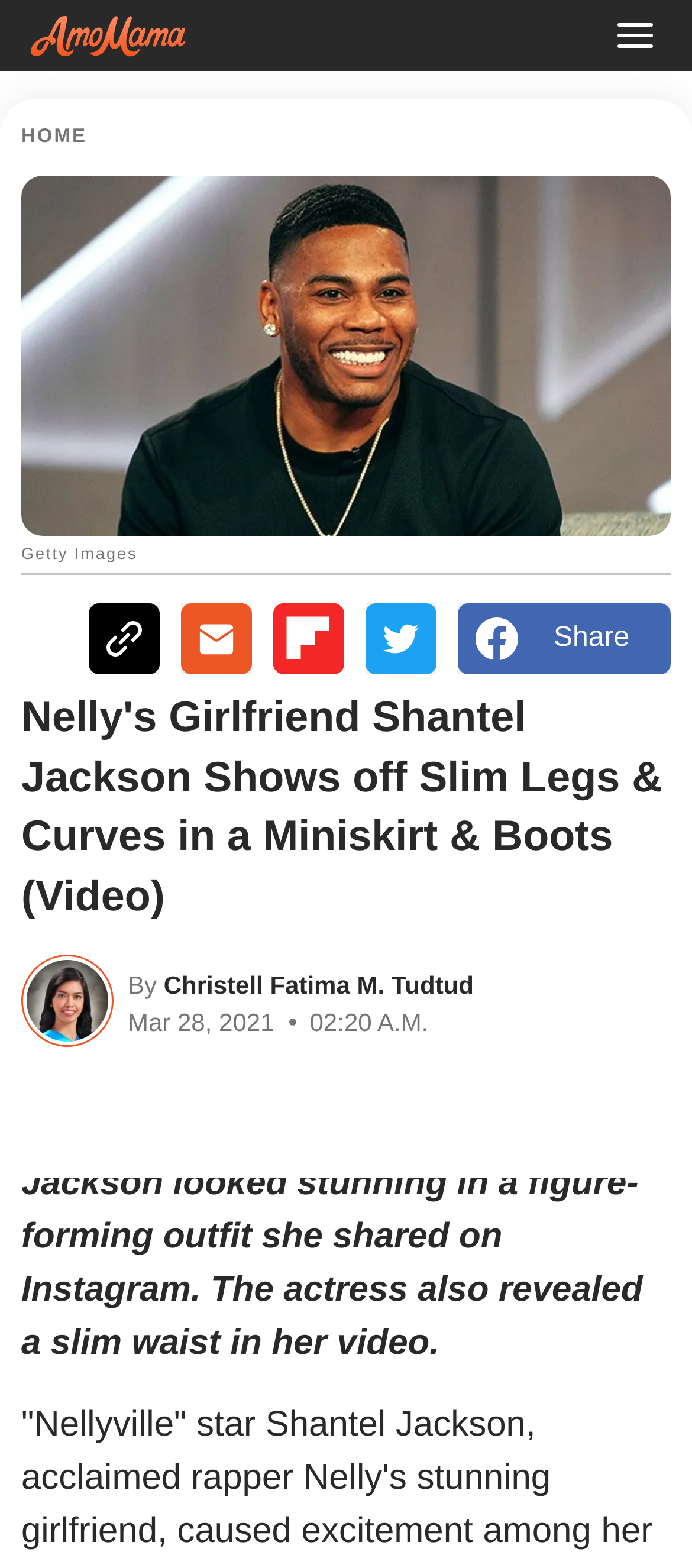Please identify the bounding box coordinates of the element that needs to be clicked to perform the following instruction: "Watch the video".

[0.031, 0.439, 0.969, 0.591]